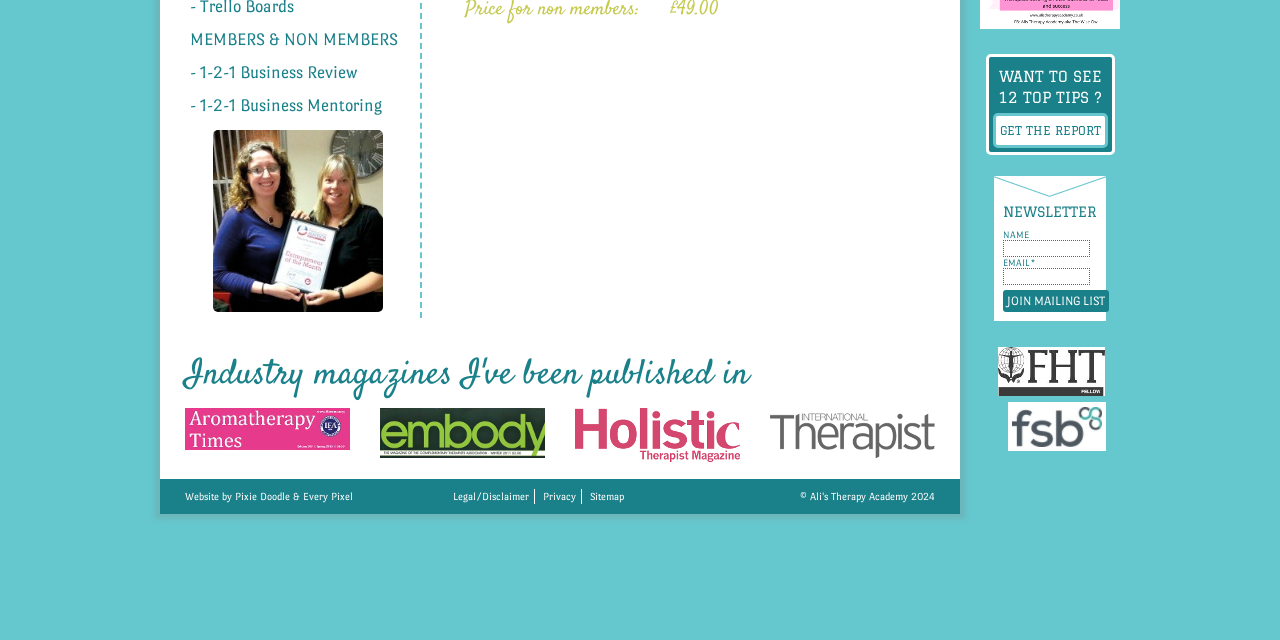Show the bounding box coordinates for the HTML element described as: "Privacy".

[0.42, 0.764, 0.454, 0.788]